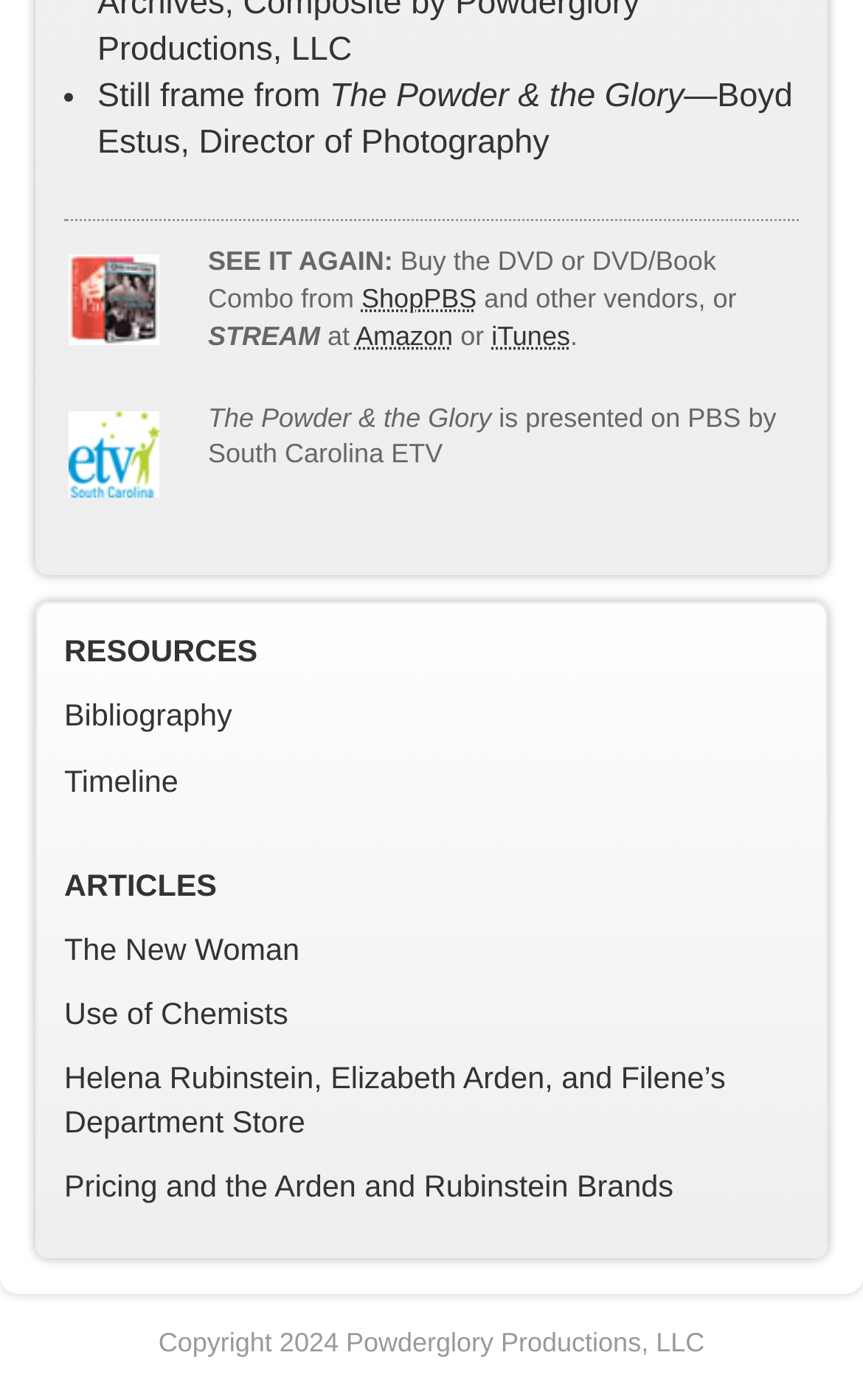Examine the image carefully and respond to the question with a detailed answer: 
What is the name of the director of photography?

The answer can be found in the StaticText element with the text '—Boyd Estus, Director of Photography' which is located below the title 'The Powder & the Glory'.